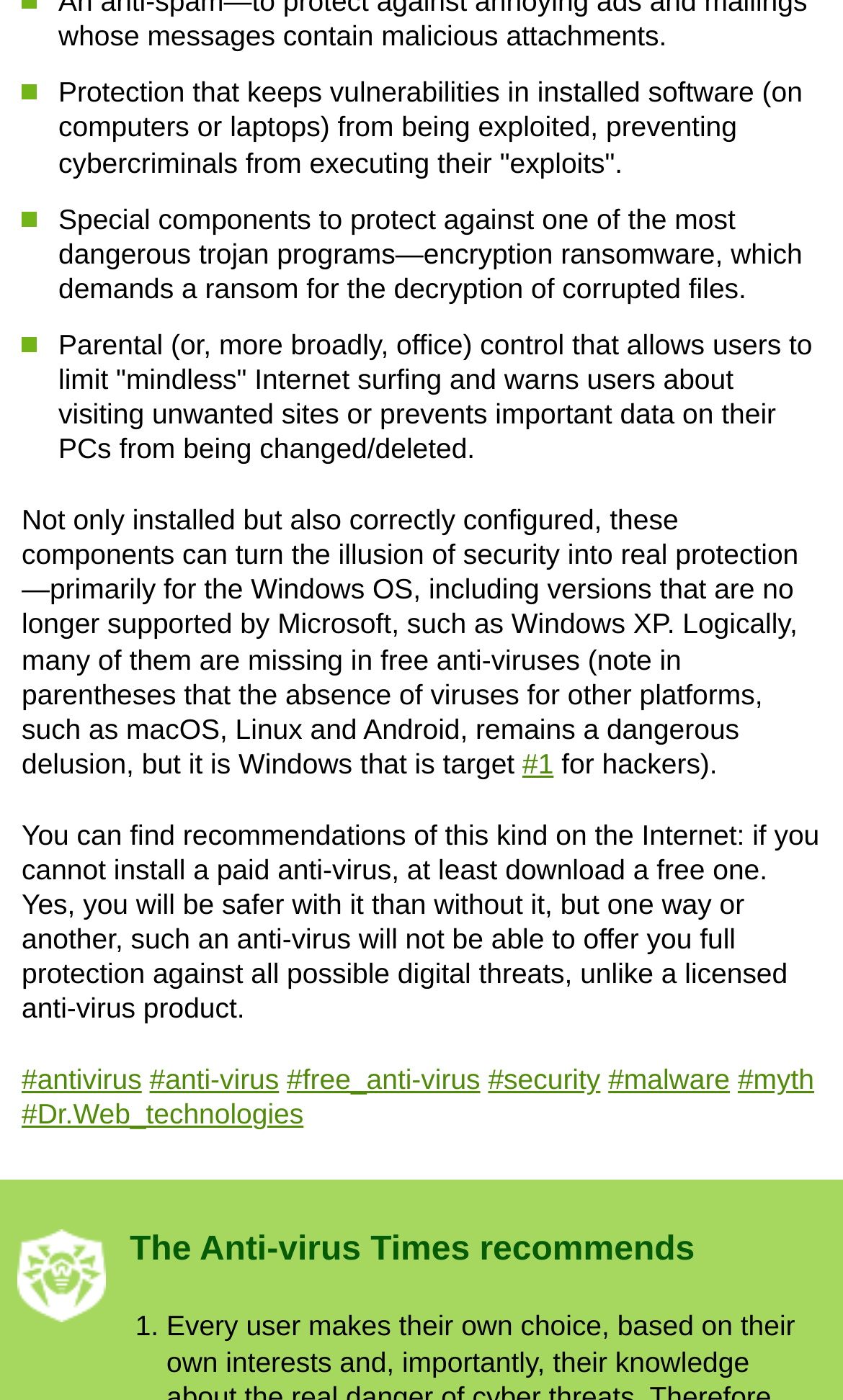Please specify the bounding box coordinates of the area that should be clicked to accomplish the following instruction: "Read about Dr.Web technologies". The coordinates should consist of four float numbers between 0 and 1, i.e., [left, top, right, bottom].

[0.026, 0.785, 0.36, 0.808]